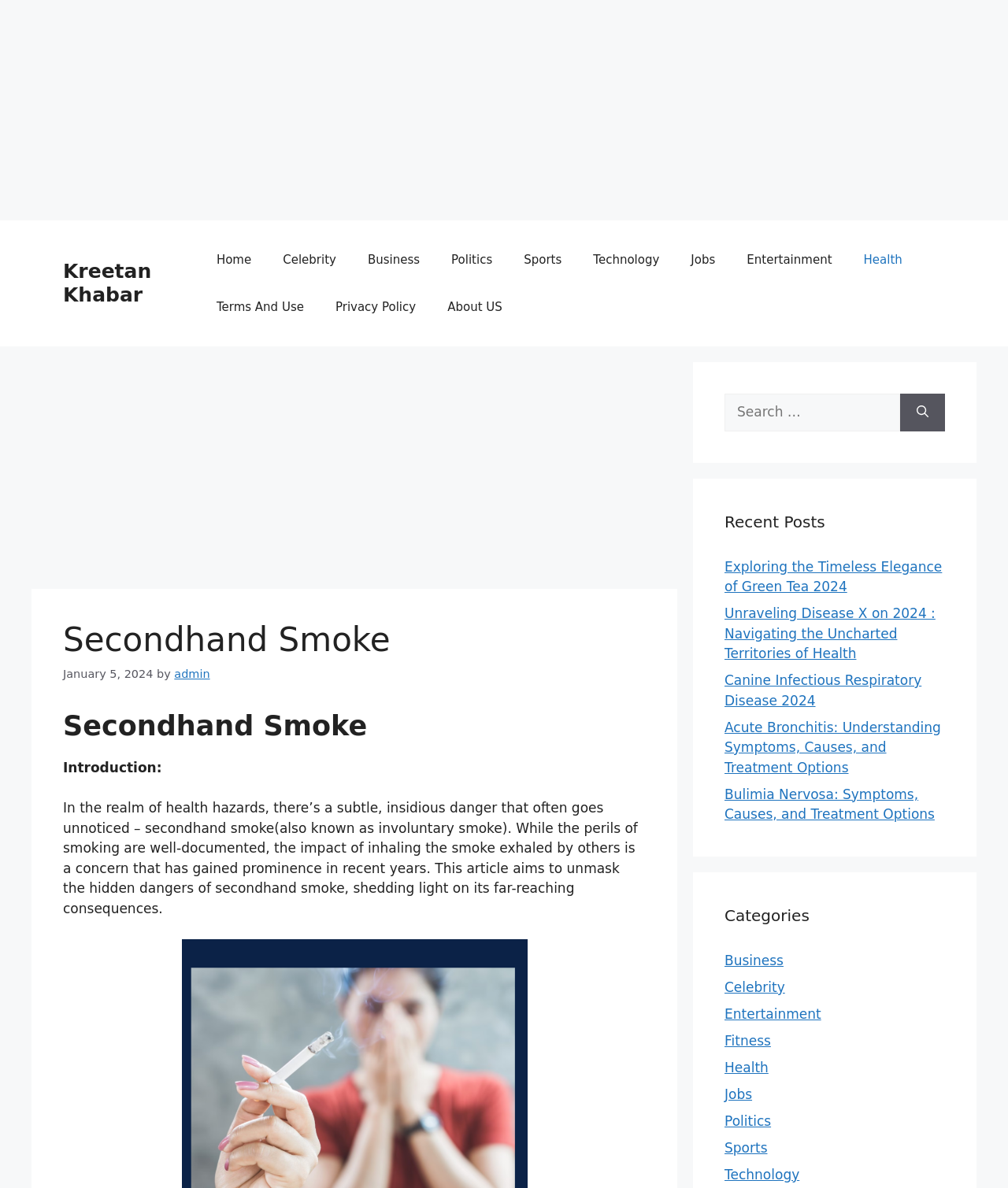Based on the element description Sports, identify the bounding box coordinates for the UI element. The coordinates should be in the format (top-left x, top-left y, bottom-right x, bottom-right y) and within the 0 to 1 range.

[0.719, 0.959, 0.761, 0.972]